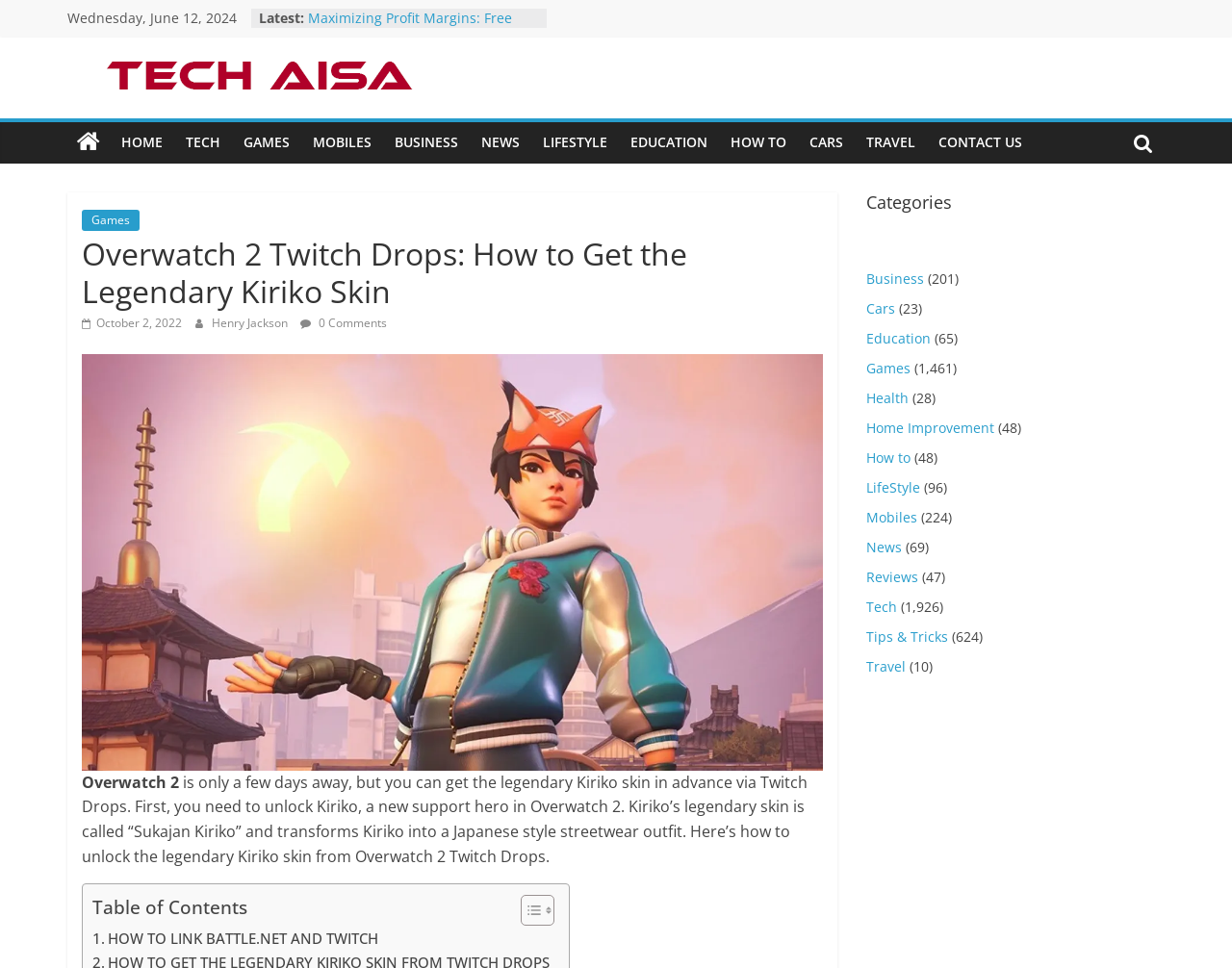Pinpoint the bounding box coordinates of the clickable element to carry out the following instruction: "Explore Mysterium Teachings."

None